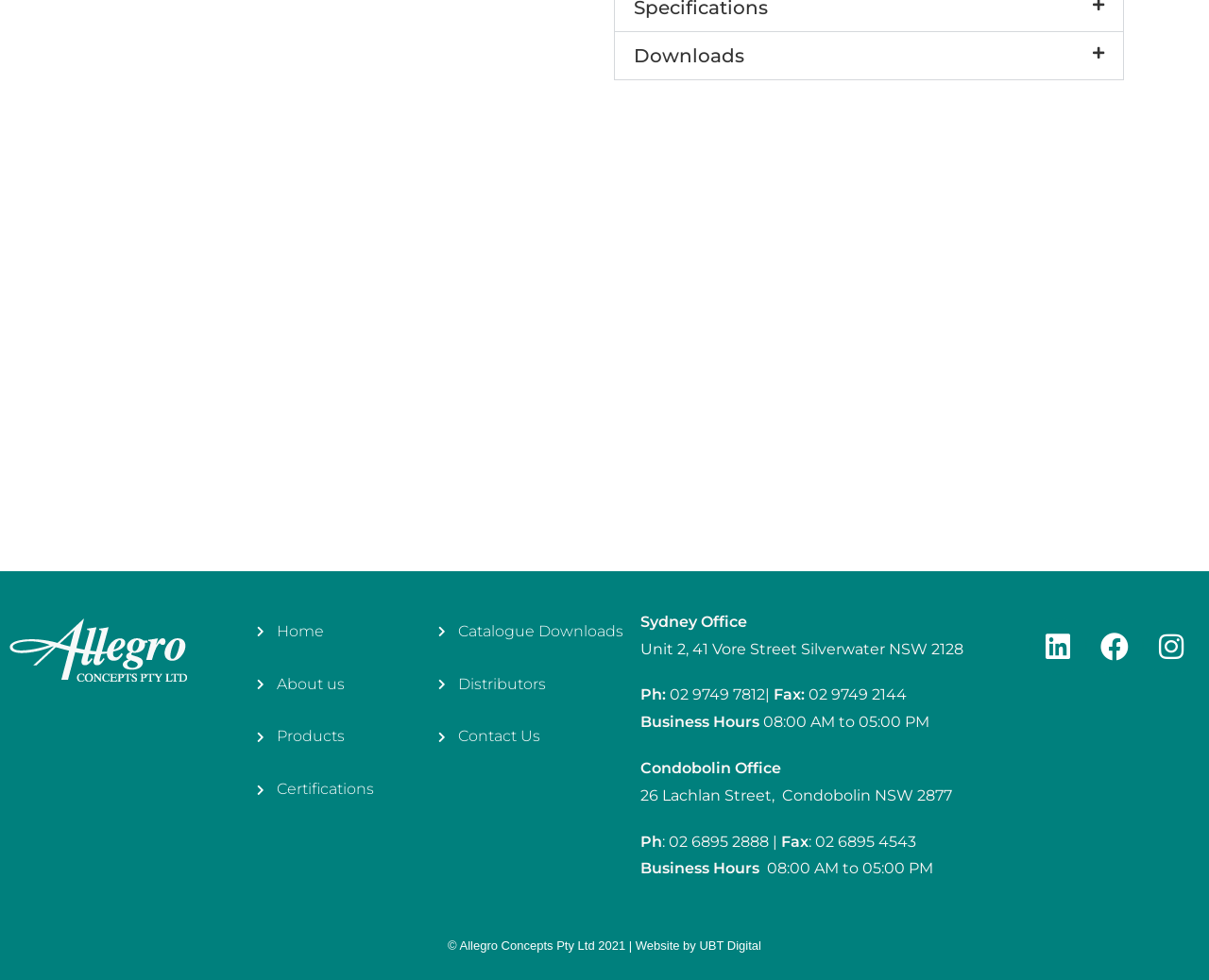What are the business hours of the Condobolin office?
Give a comprehensive and detailed explanation for the question.

The business hours of the Condobolin office are listed on the webpage as 'Business Hours: 08:00 AM to 05:00 PM', indicating that the office is open from 8:00 AM to 5:00 PM.